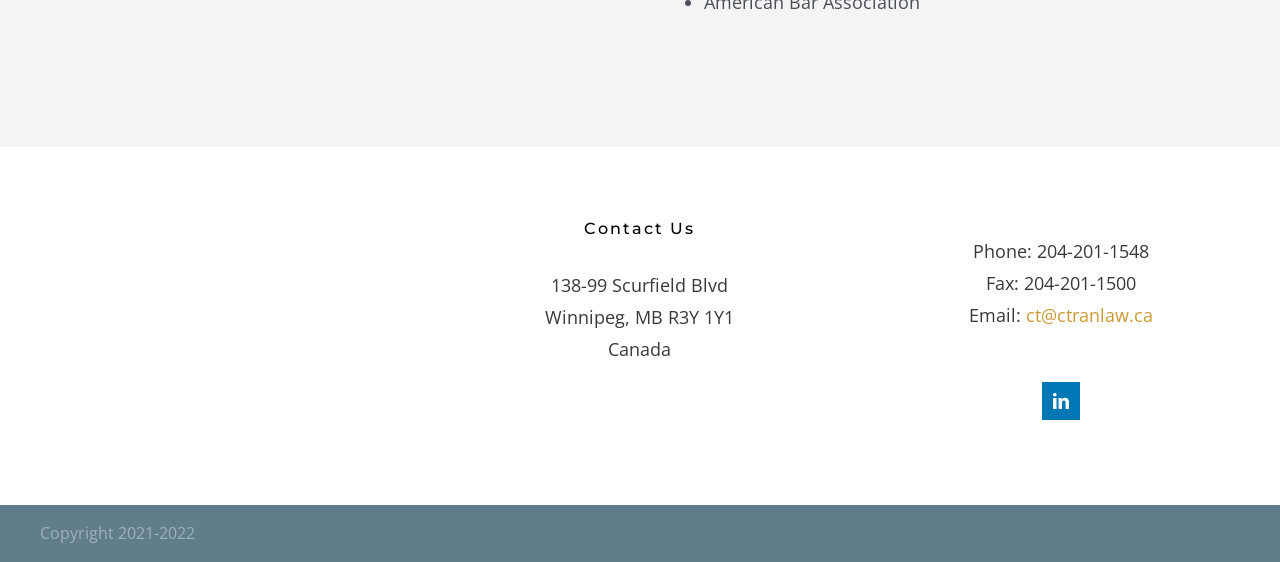Please provide a short answer using a single word or phrase for the question:
What social media platform is linked?

LinkedIn